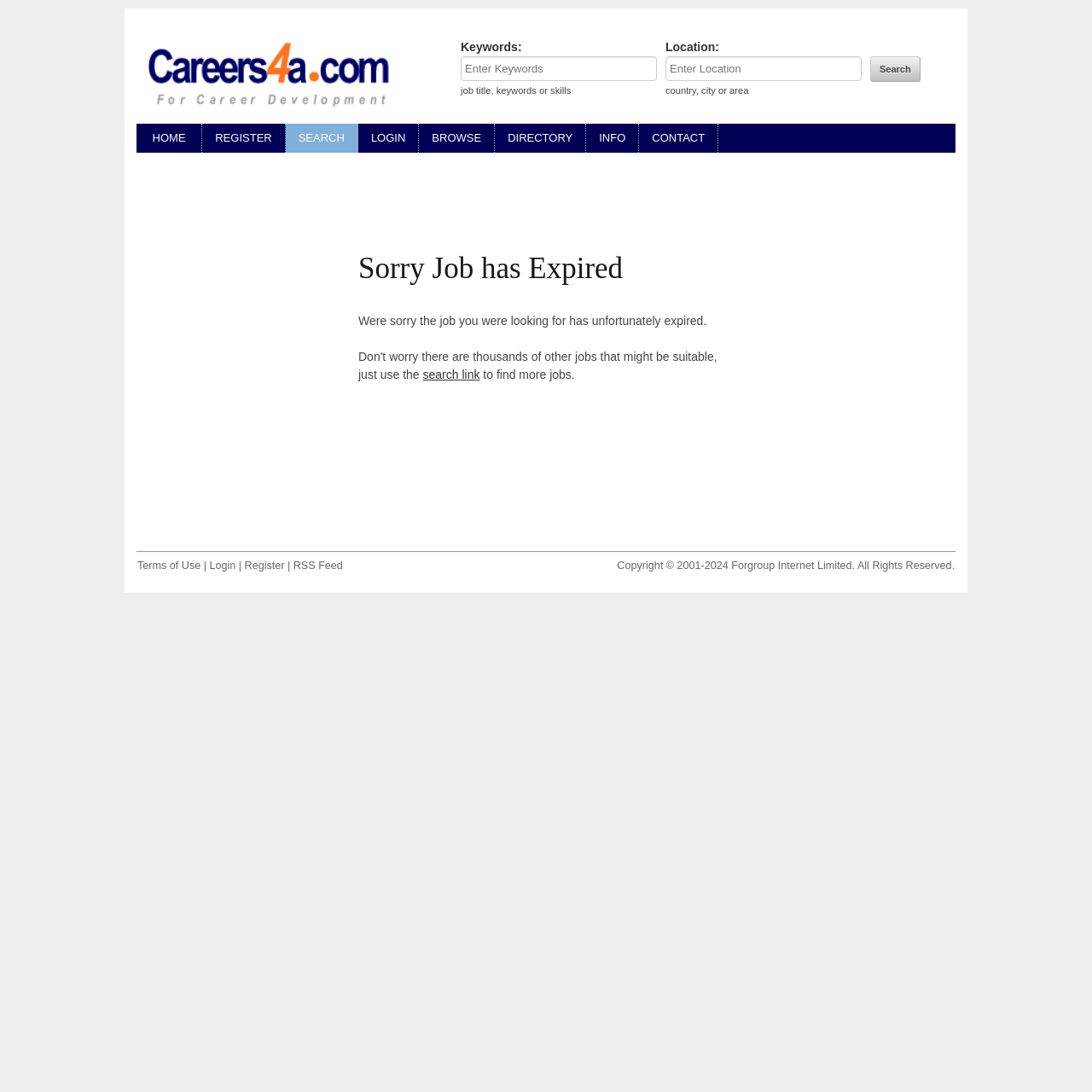From the image, can you give a detailed response to the question below:
How many links are in the top navigation menu?

The top navigation menu contains 7 links, namely 'HOME', 'REGISTER', 'SEARCH', 'LOGIN', 'BROWSE', 'DIRECTORY', and 'INFO'.